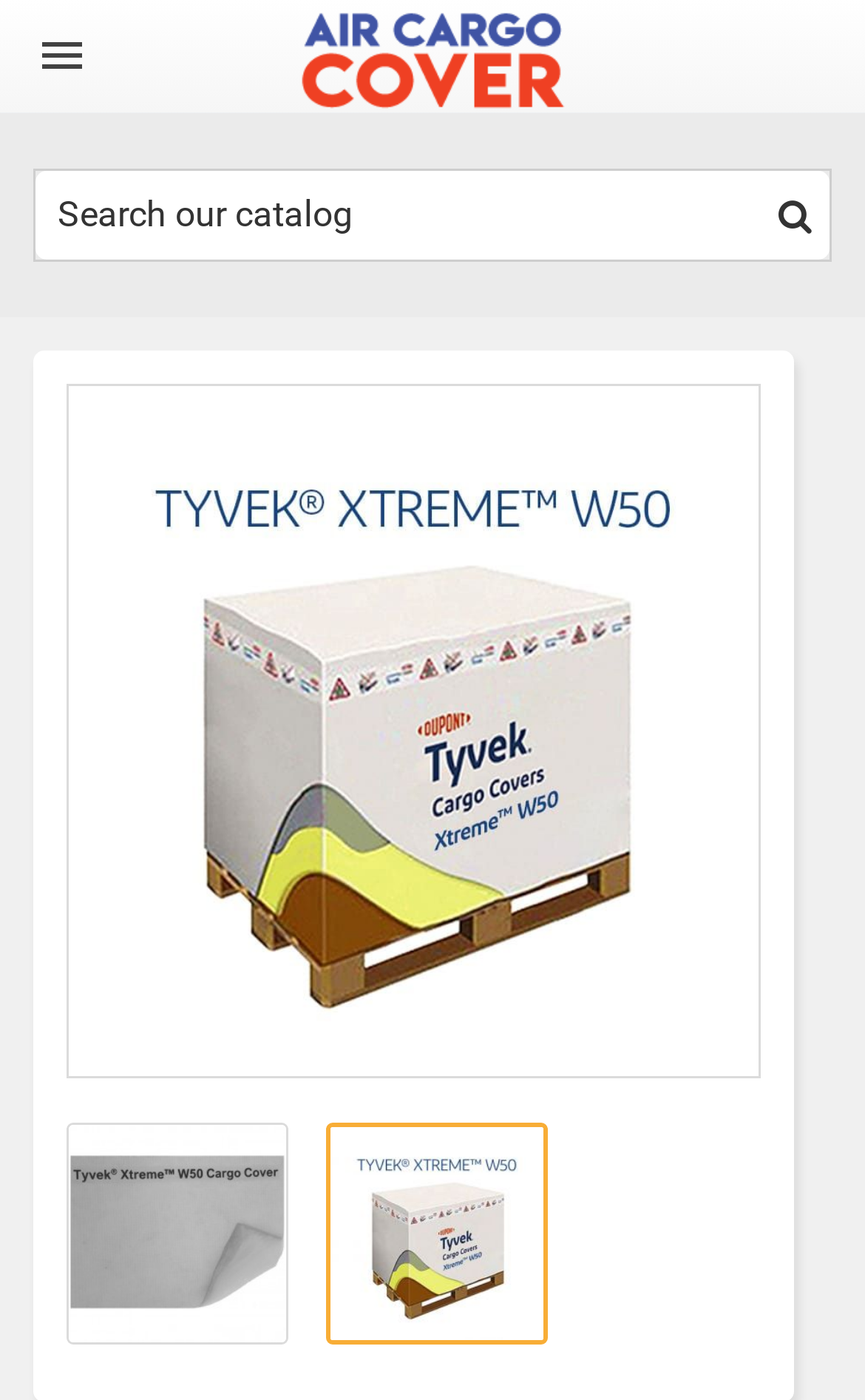What is the purpose of the textbox?
We need a detailed and exhaustive answer to the question. Please elaborate.

I looked at the textbox and found that it is labeled as 'Search'. This suggests that the purpose of the textbox is to allow users to search for something on the webpage.